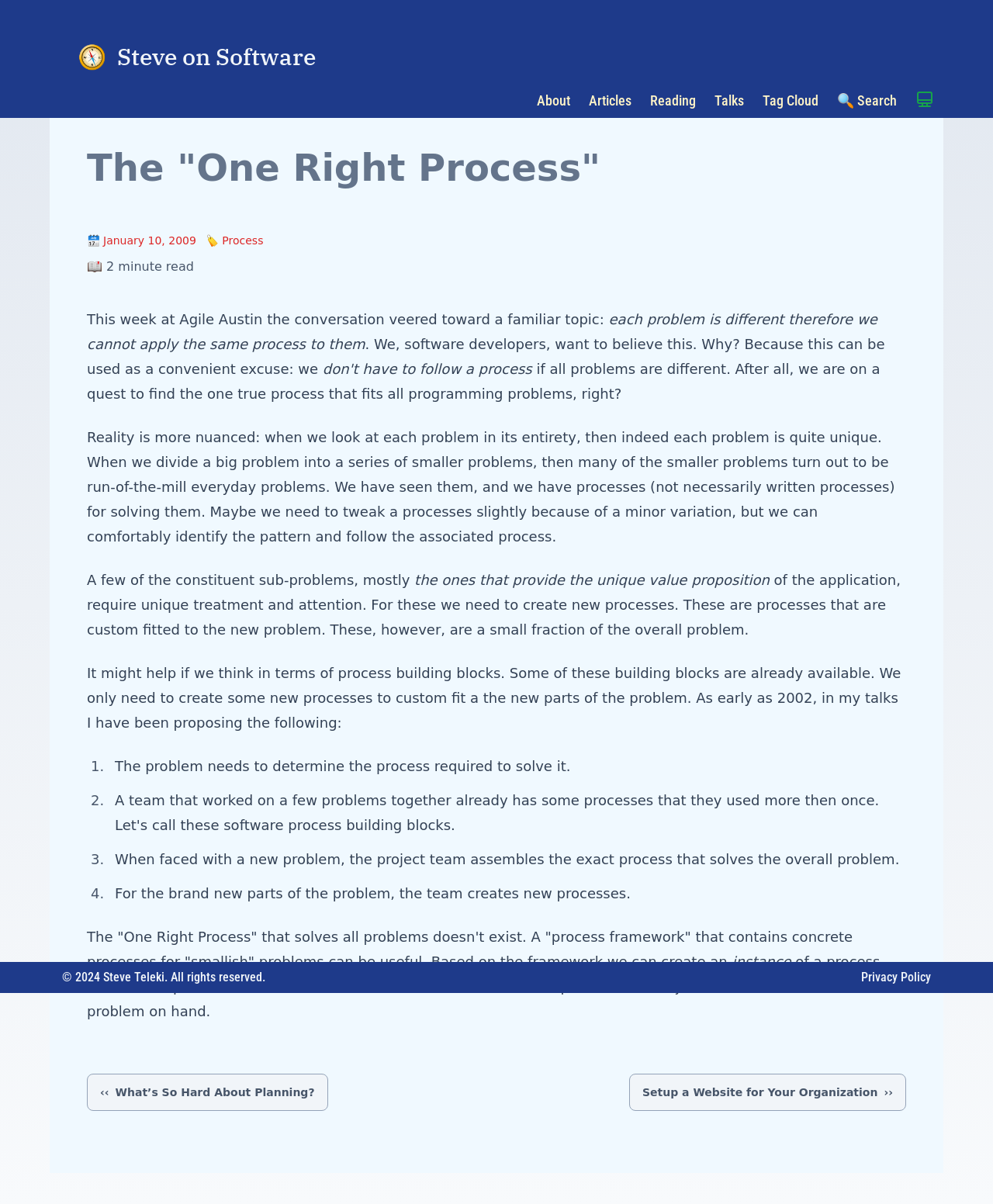Reply to the question below using a single word or brief phrase:
What is the title of the article?

The "One Right Process"